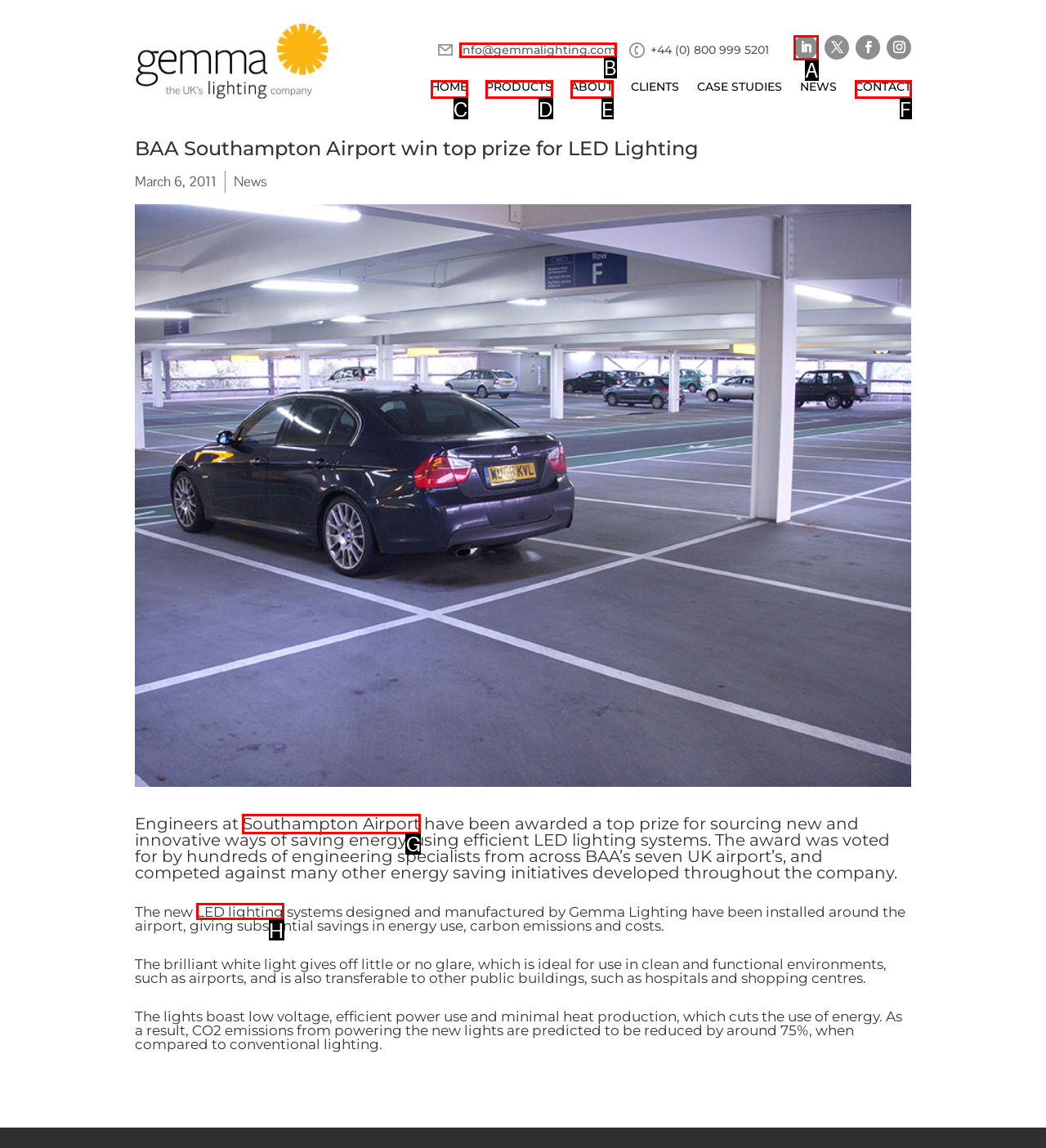Identify the correct option to click in order to complete this task: Click the Southampton Airport link
Answer with the letter of the chosen option directly.

G